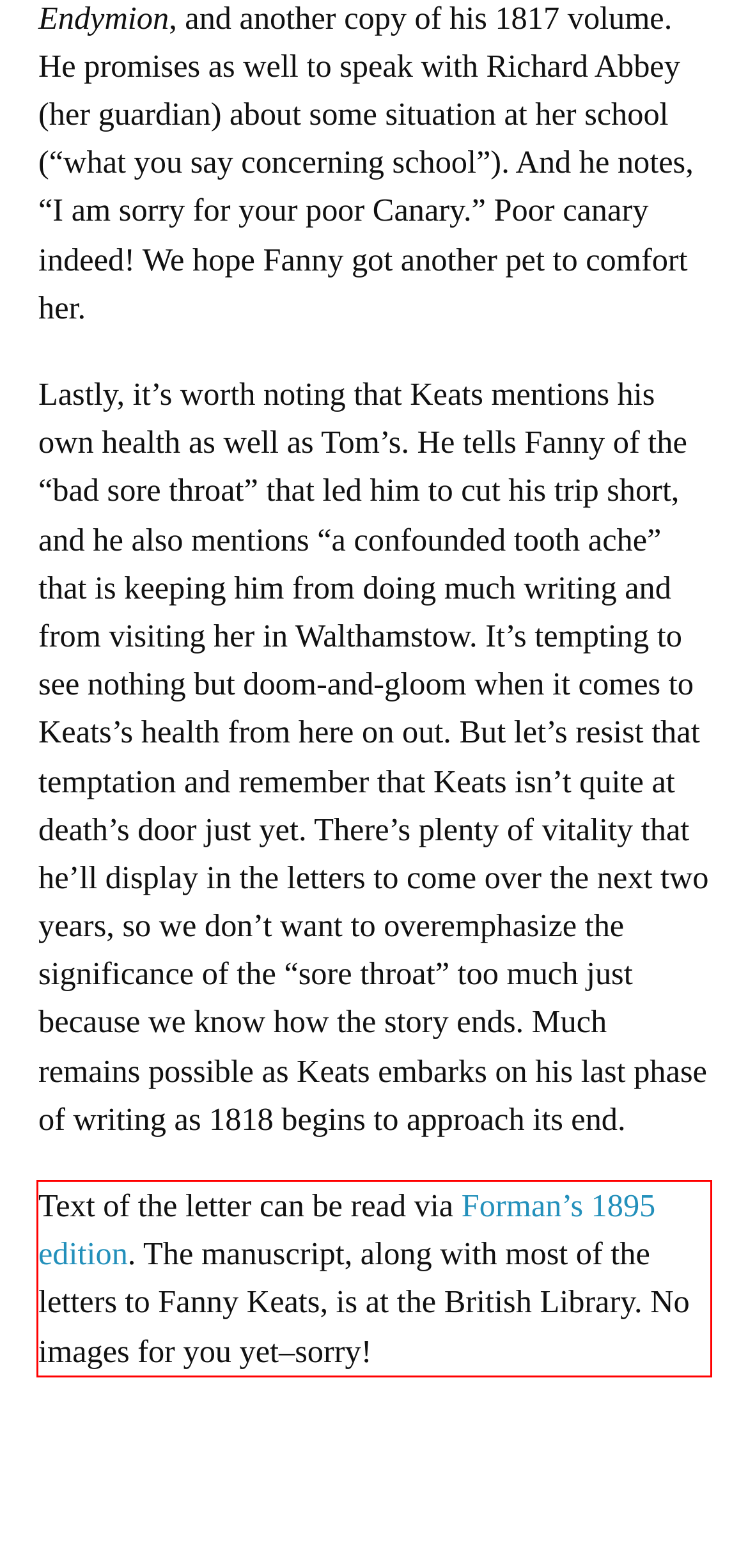Given a screenshot of a webpage with a red bounding box, please identify and retrieve the text inside the red rectangle.

Text of the letter can be read via Forman’s 1895 edition. The manuscript, along with most of the letters to Fanny Keats, is at the British Library. No images for you yet–sorry!